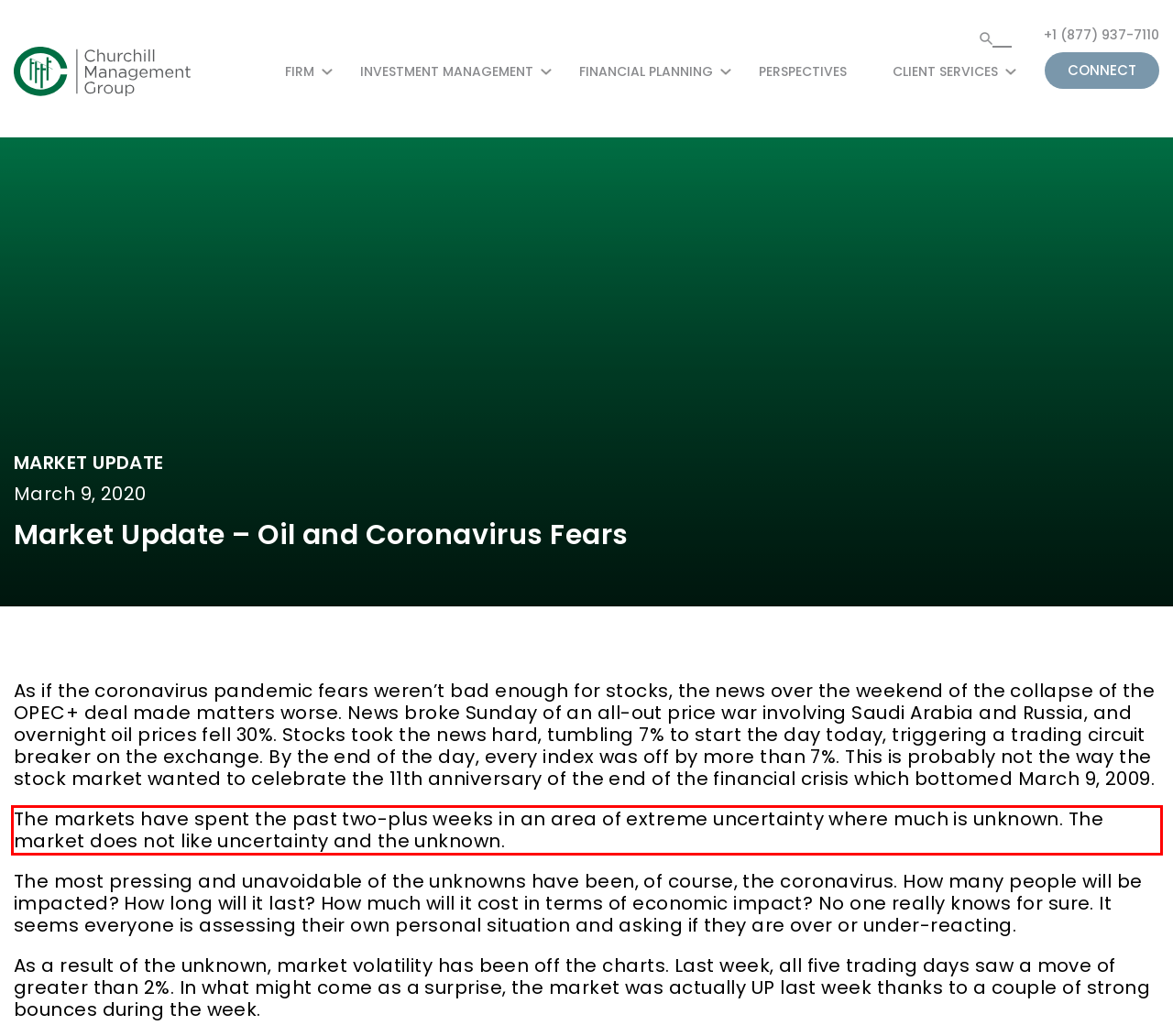Given a screenshot of a webpage, identify the red bounding box and perform OCR to recognize the text within that box.

The markets have spent the past two-plus weeks in an area of extreme uncertainty where much is unknown. The market does not like uncertainty and the unknown.